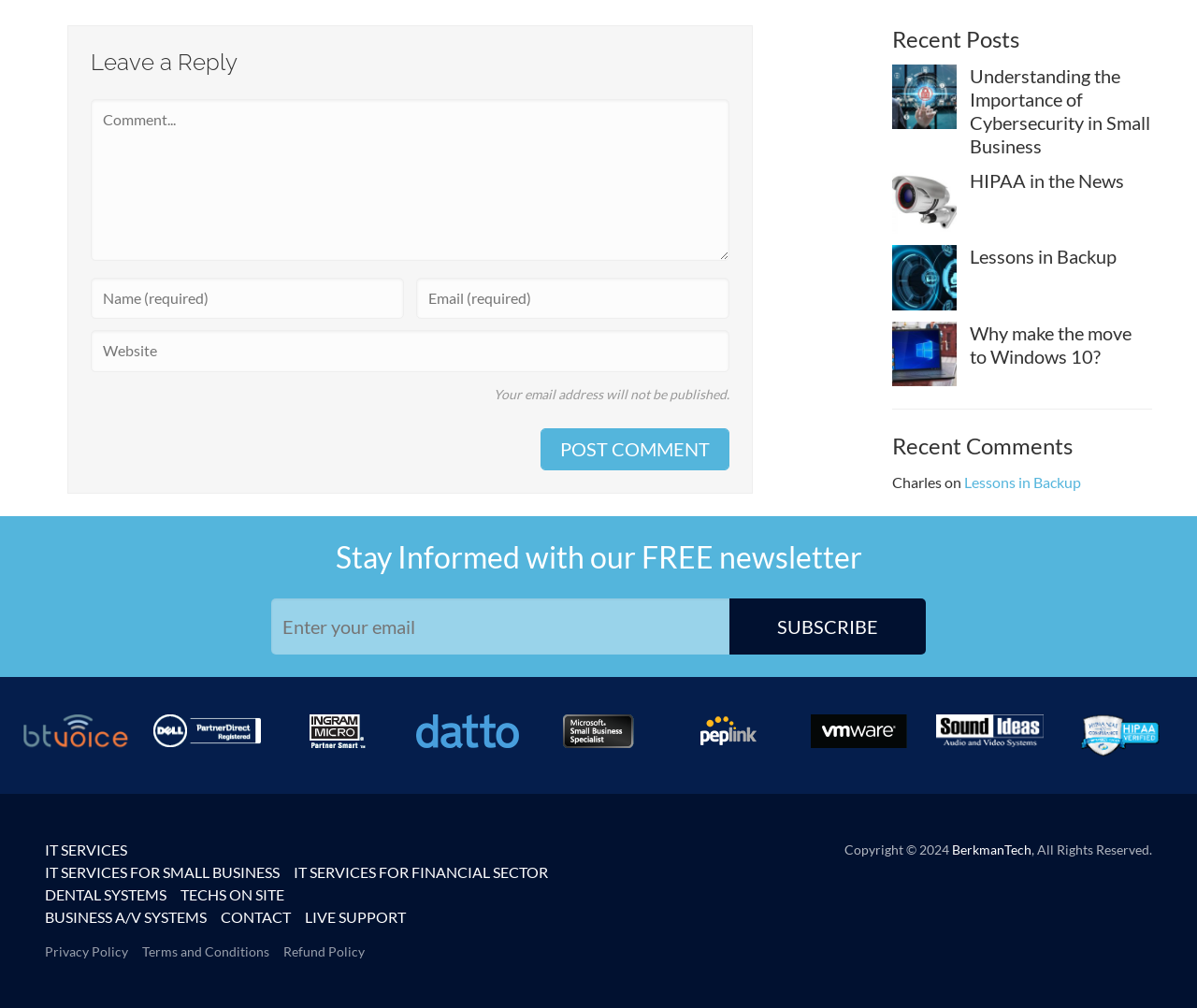Kindly determine the bounding box coordinates for the area that needs to be clicked to execute this instruction: "Click on the 'Daewoo Novus 6×4 Tipper' heading".

None